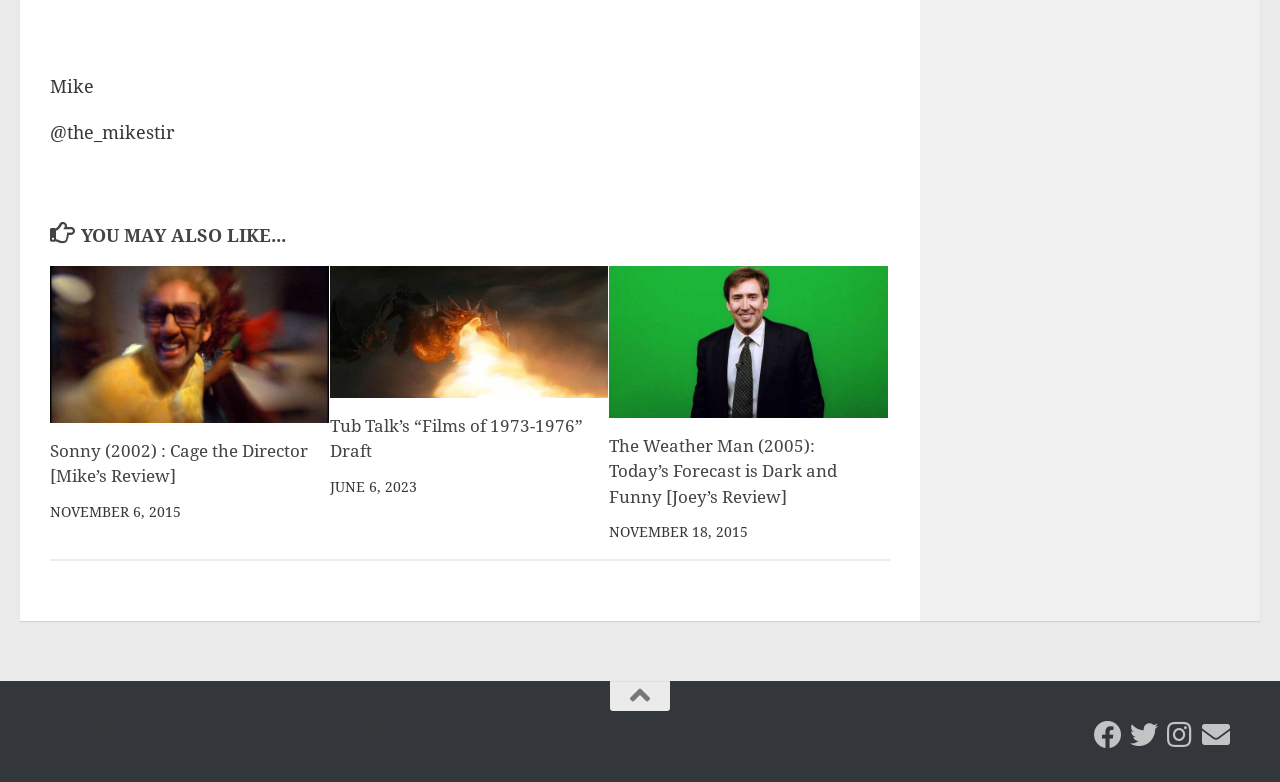Locate the bounding box coordinates of the clickable area needed to fulfill the instruction: "follow CageClub Podcast Network on Facebook".

[0.855, 0.921, 0.877, 0.957]